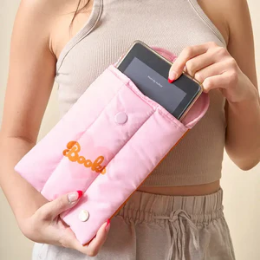Give a thorough caption for the picture.

The image showcases a stylish pink Kindle sleeve, designed with a playful touch. A person is holding the pouch, which features the word "Books" prominently displayed on the front in a cheerful font. The sleeve is slightly open, revealing a Kindle inserted inside, highlighting its functionality for protecting e-readers. The individual's choice of attire, a comfortable tank top paired with casual bottoms, suggests a laid-back, cozy vibe, perfect for reading at home or on the go. This trendy accessory combines practicality with a fun aesthetic, making it an ideal item for avid readers.